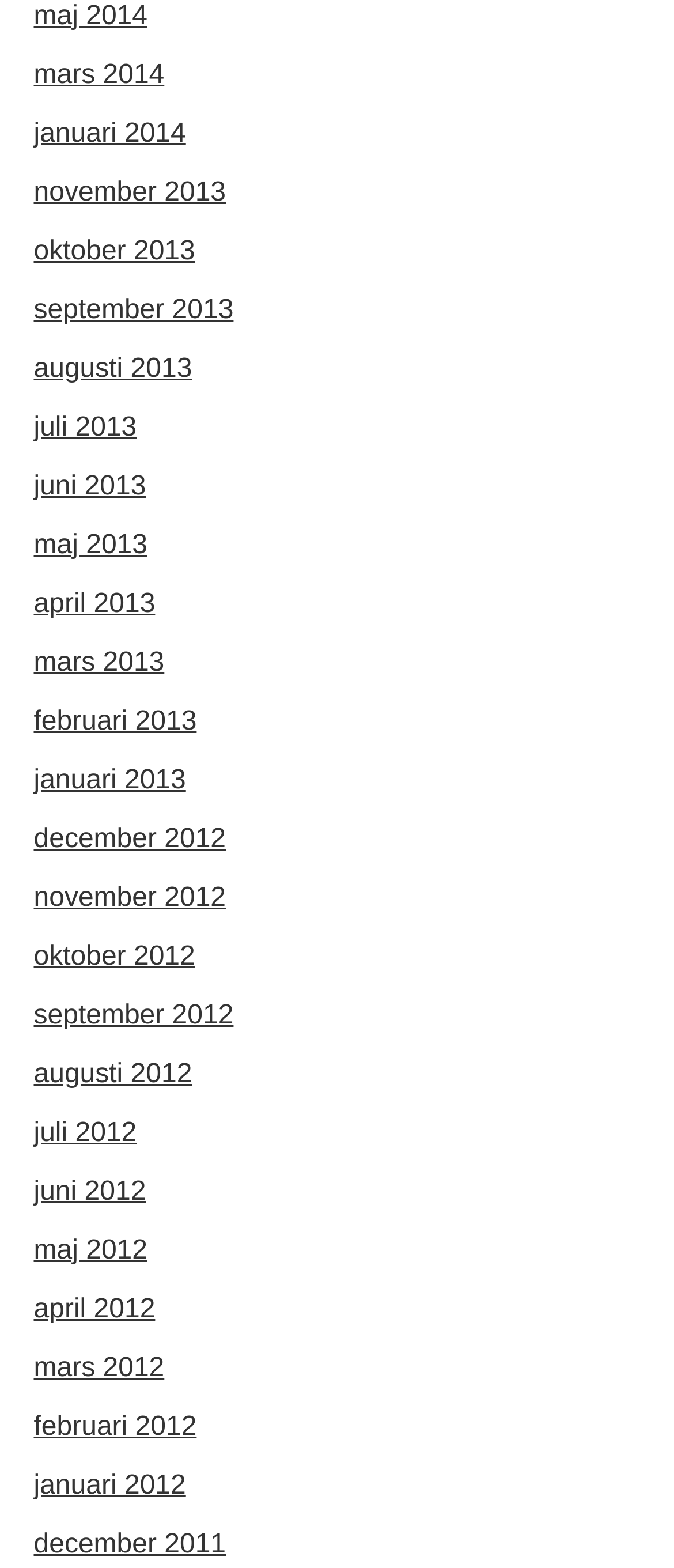Are there any links available for the year 2015?
Provide a one-word or short-phrase answer based on the image.

No